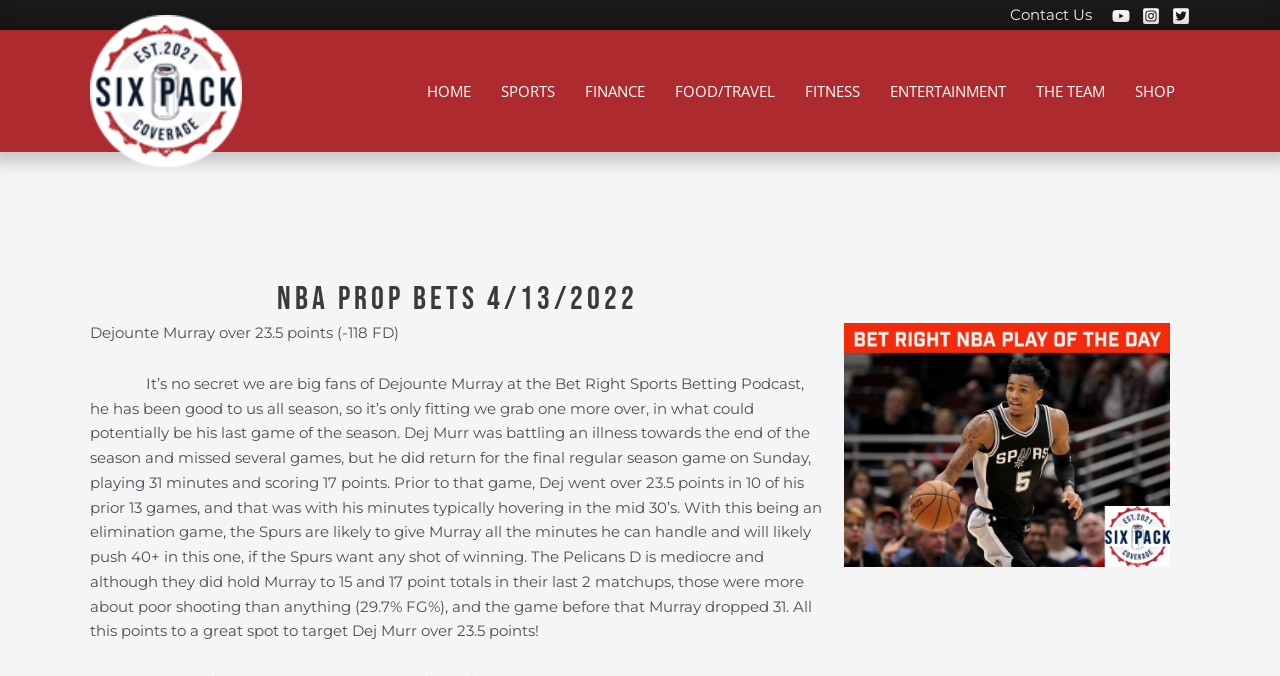Answer the question briefly using a single word or phrase: 
What is the predicted outcome of Dejounte Murray's points?

Over 23.5 points